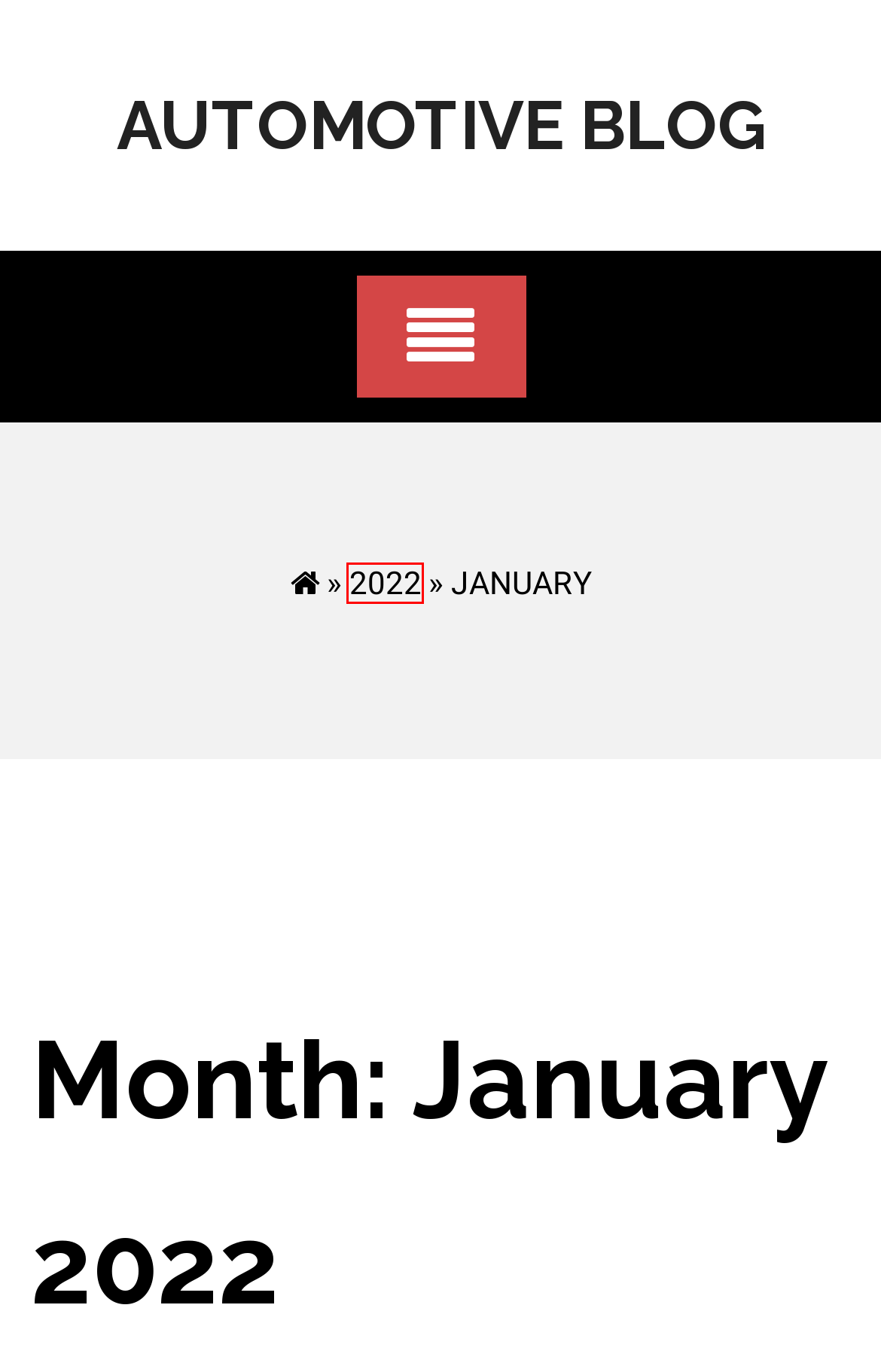Given a webpage screenshot with a red bounding box around a particular element, identify the best description of the new webpage that will appear after clicking on the element inside the red bounding box. Here are the candidates:
A. RV - Automotive Blog
B. December, 2020 - Automotive Blog
C. Automotive Blog - New Cars News, Car Repair Tips, Buying and Selling Information.
D. August, 2021 - Automotive Blog
E. July, 2023 - Automotive Blog
F. April, 2022 - Automotive Blog
G. 2022 - Automotive Blog
H. Classic Cars - Automotive Blog

G